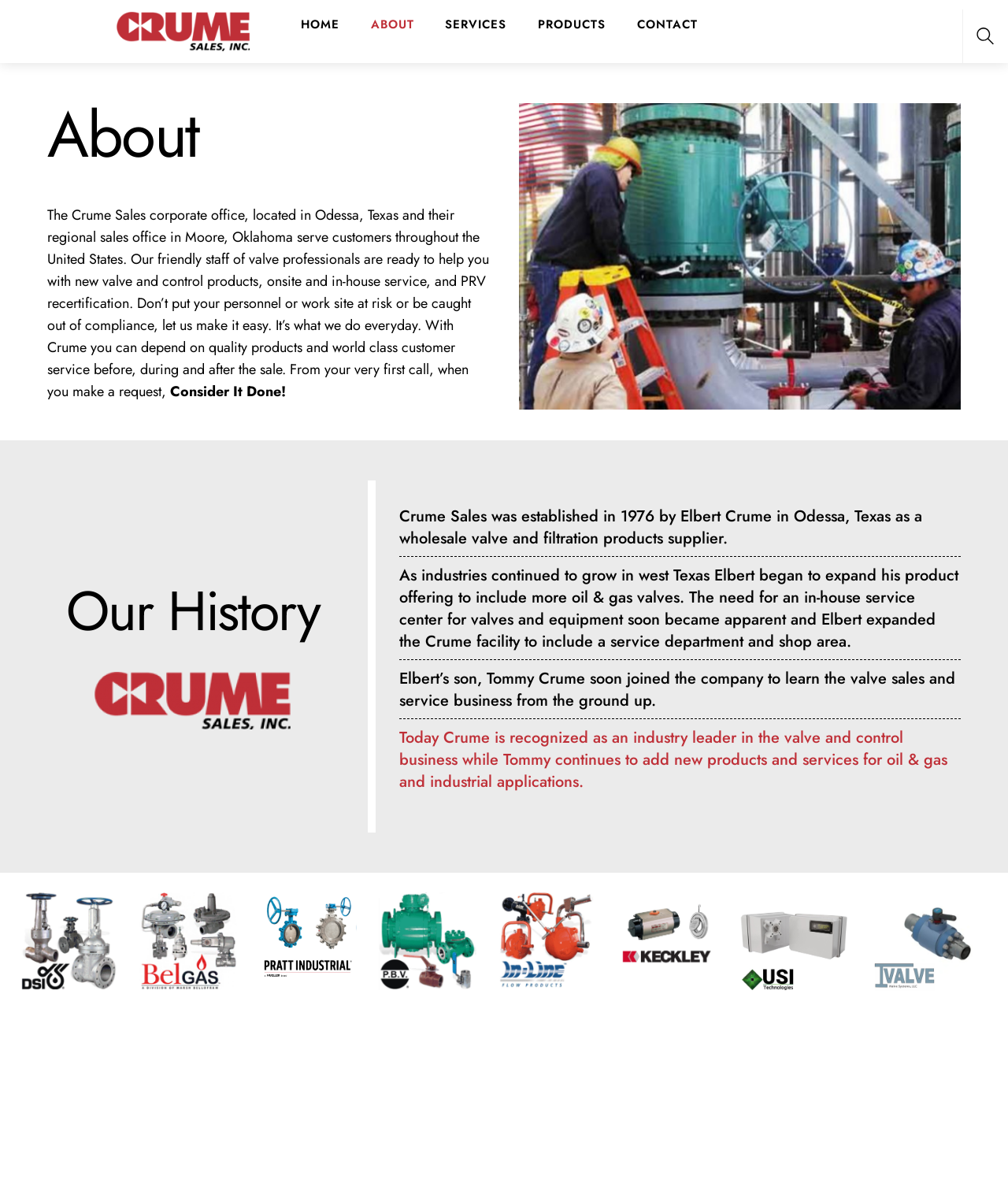Please find the bounding box coordinates of the element that must be clicked to perform the given instruction: "Click the HOME link". The coordinates should be four float numbers from 0 to 1, i.e., [left, top, right, bottom].

[0.286, 0.0, 0.349, 0.042]